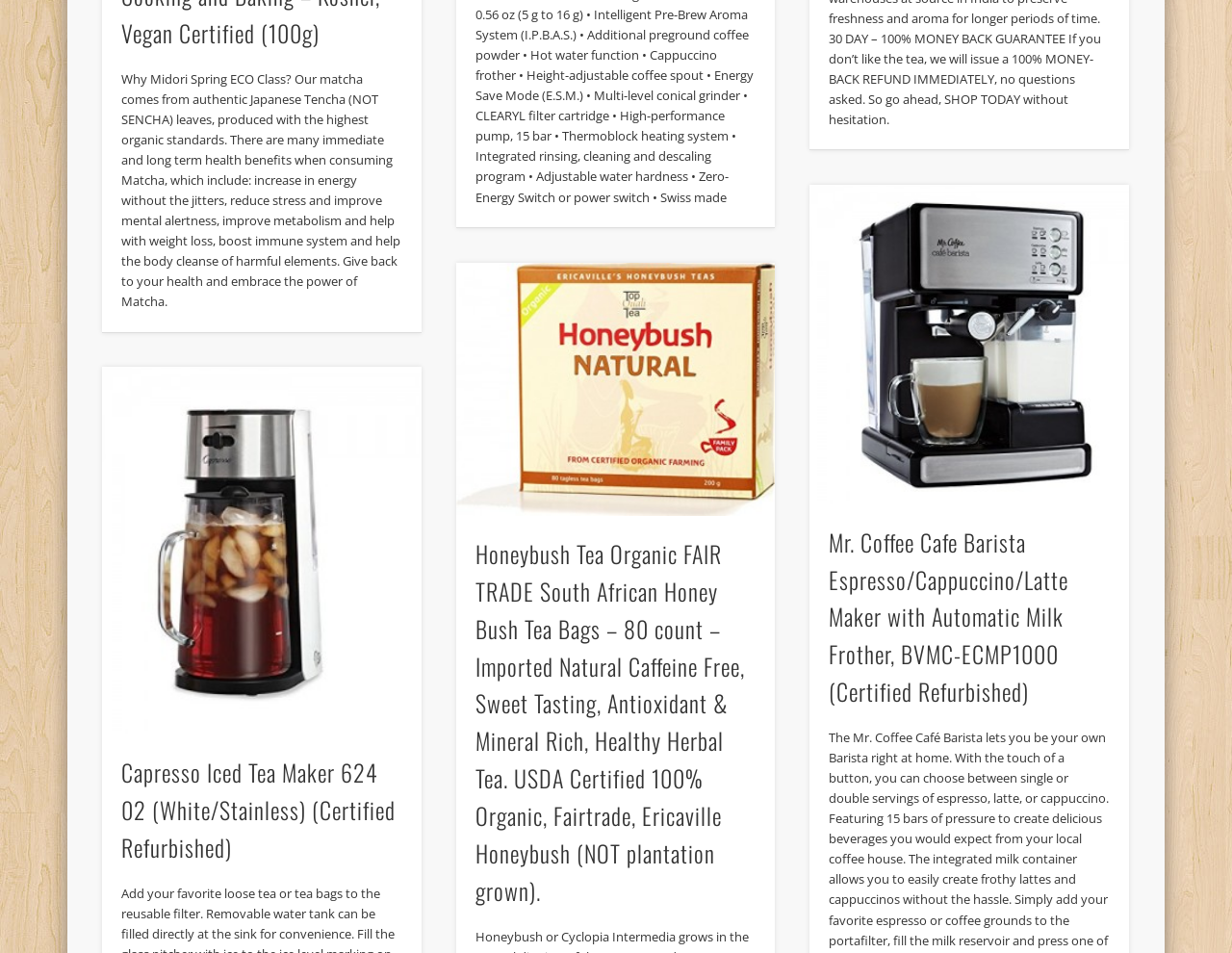What is the color of the Capresso Iced Tea Maker 624 02?
Based on the image, provide a one-word or brief-phrase response.

White/Stainless